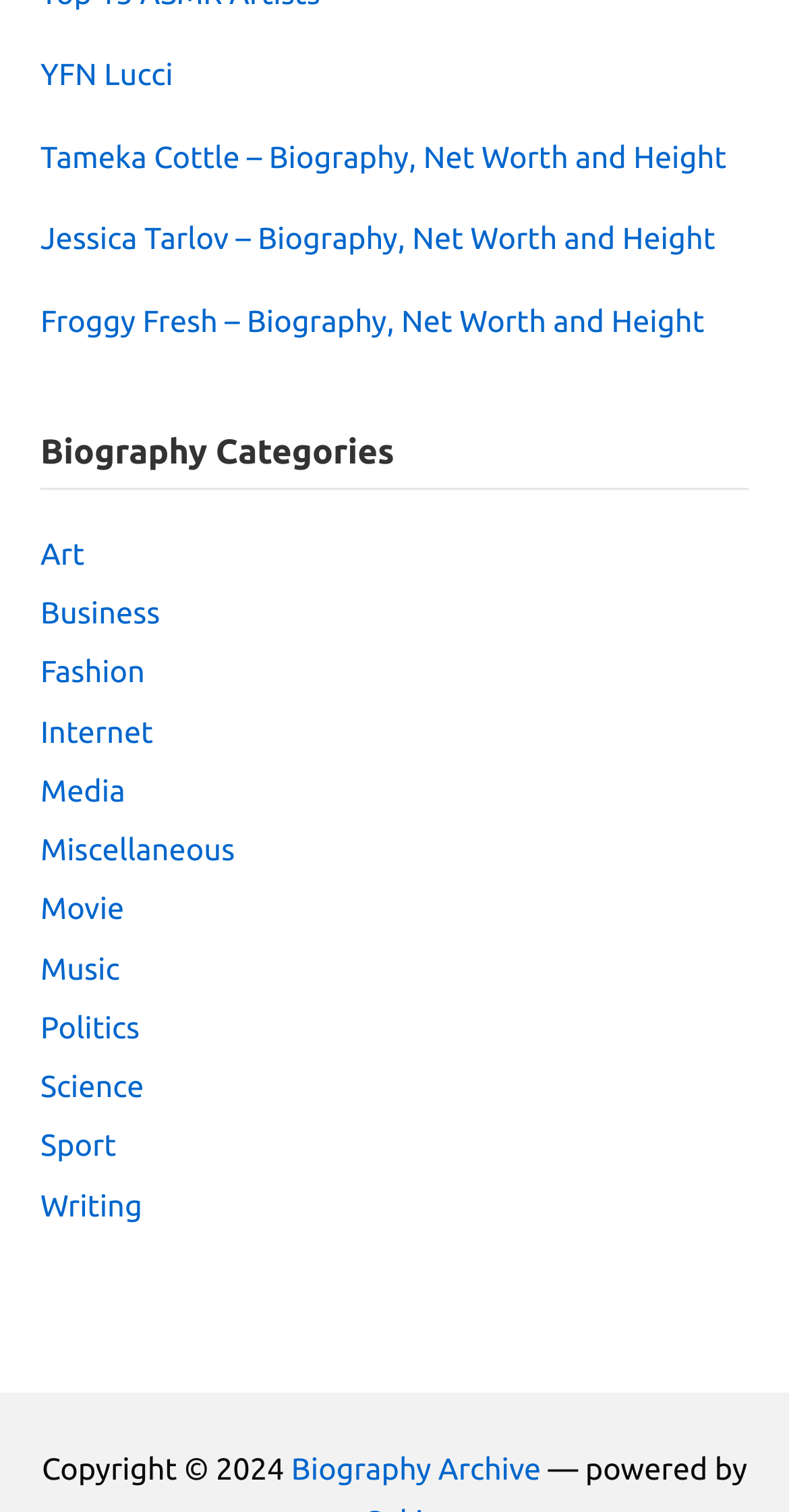What is the copyright year mentioned on the webpage?
Based on the image, answer the question with as much detail as possible.

I looked at the bottom of the webpage and found the copyright information, which mentions the year 2024.